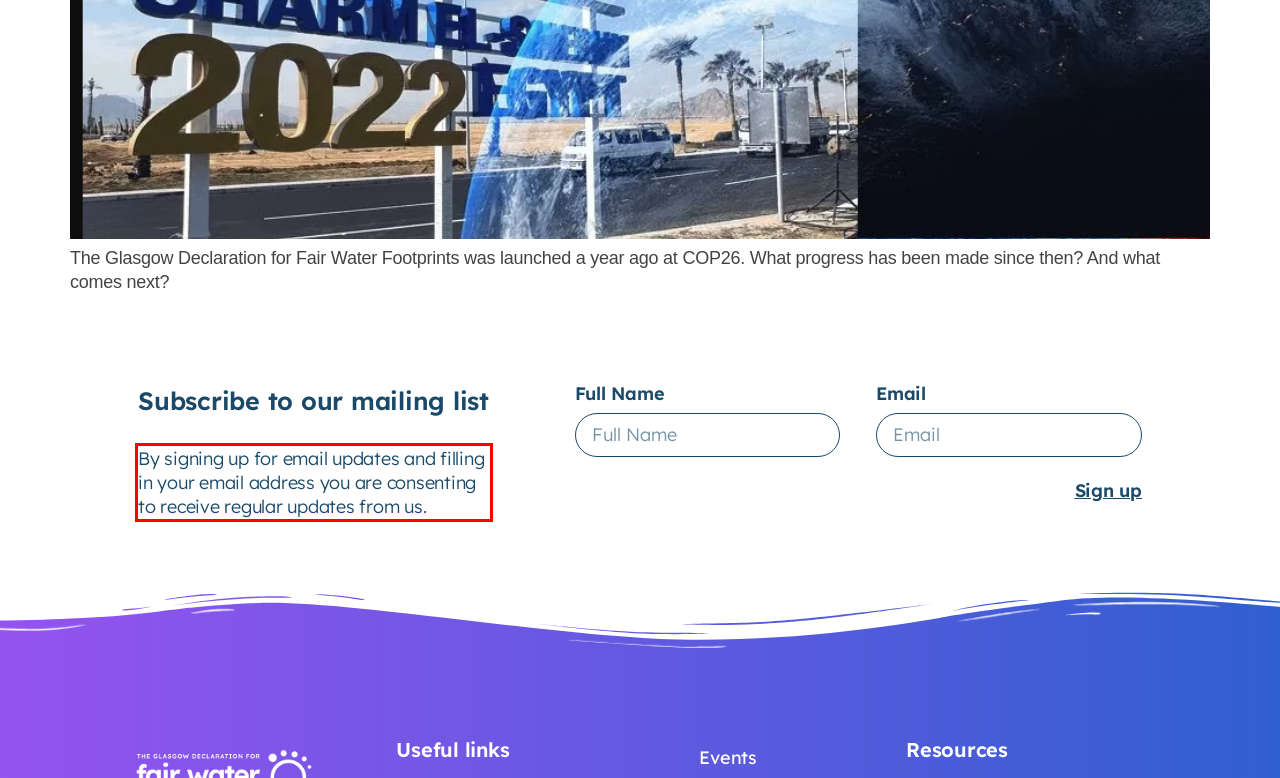Given a webpage screenshot, identify the text inside the red bounding box using OCR and extract it.

By signing up for email updates and filling in your email address you are consenting to receive regular updates from us.